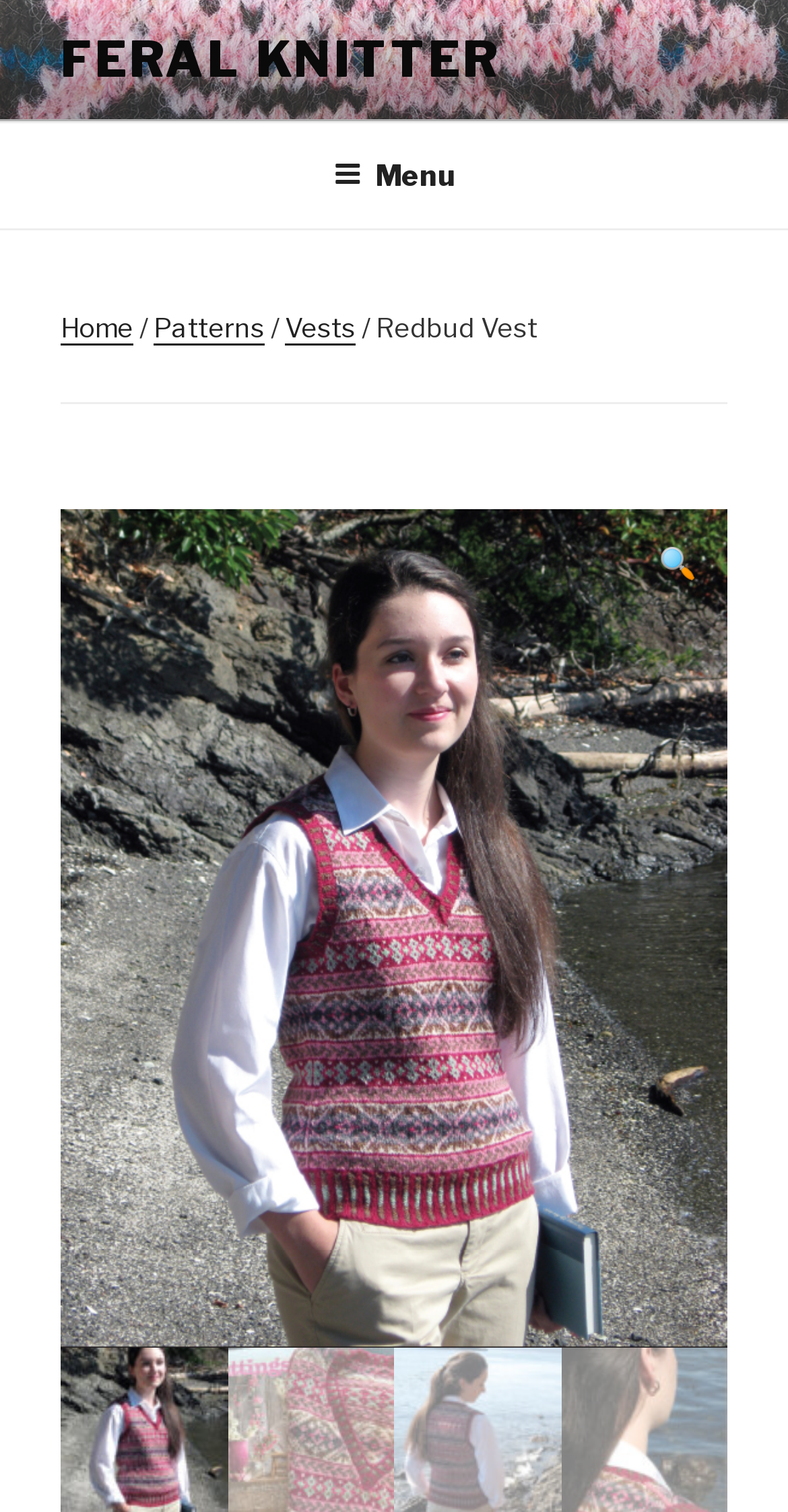How many menu items are in the top menu?
Answer the question with a single word or phrase by looking at the picture.

4